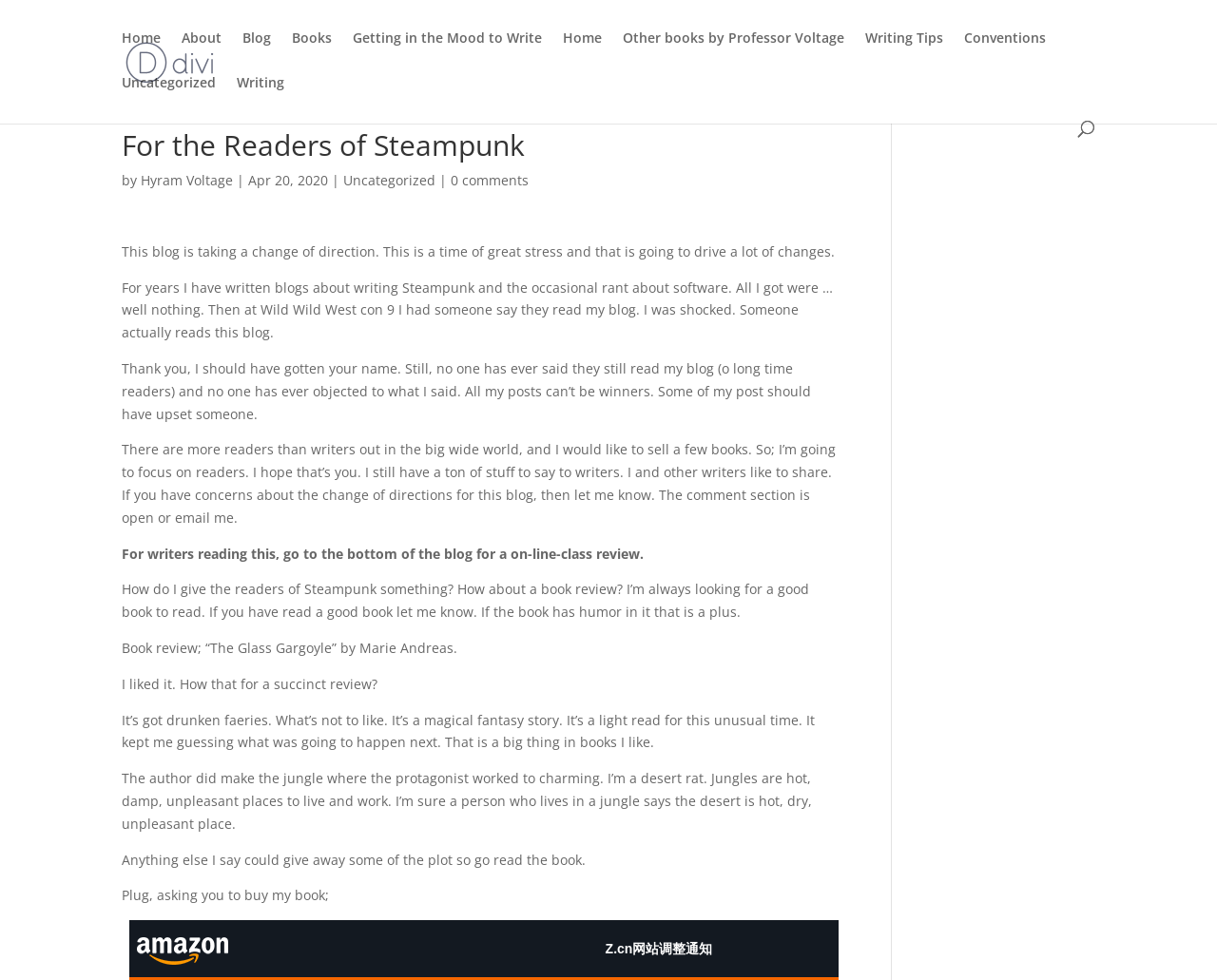Locate the bounding box coordinates of the clickable part needed for the task: "Check out the 'Books' section".

[0.24, 0.032, 0.273, 0.078]